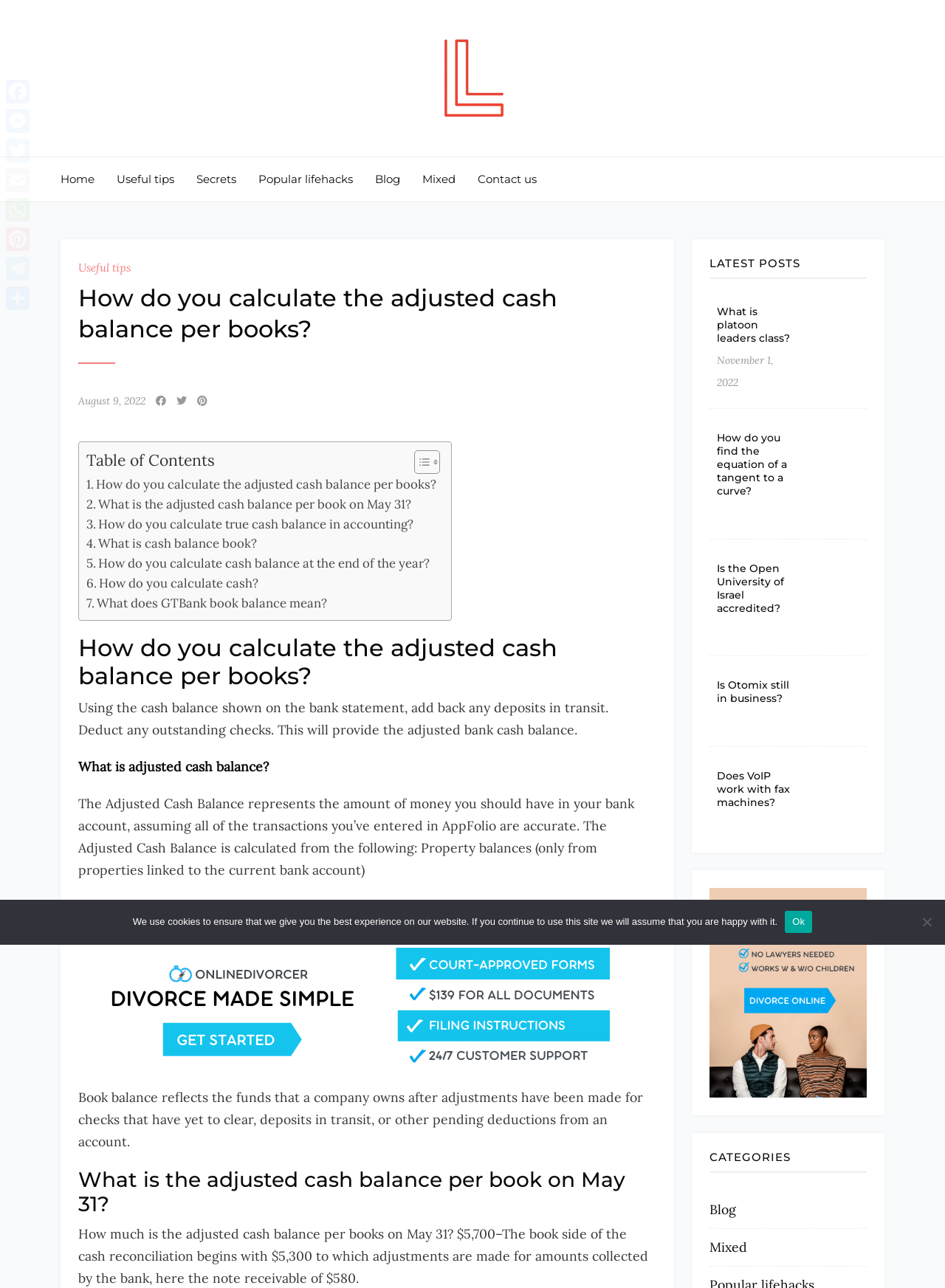Pinpoint the bounding box coordinates of the element you need to click to execute the following instruction: "Go to 'Useful tips'". The bounding box should be represented by four float numbers between 0 and 1, in the format [left, top, right, bottom].

[0.123, 0.122, 0.184, 0.156]